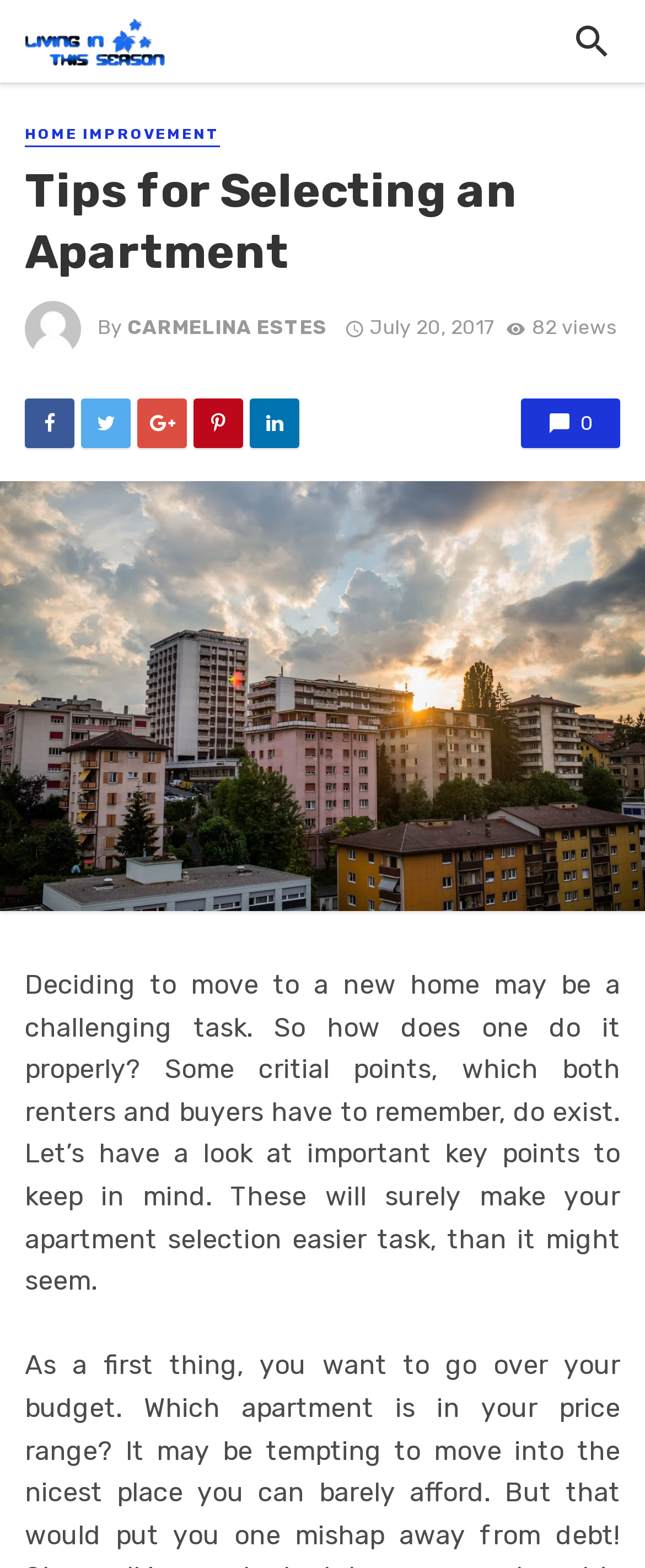Use a single word or phrase to answer the question: How many views does the article have?

82 views